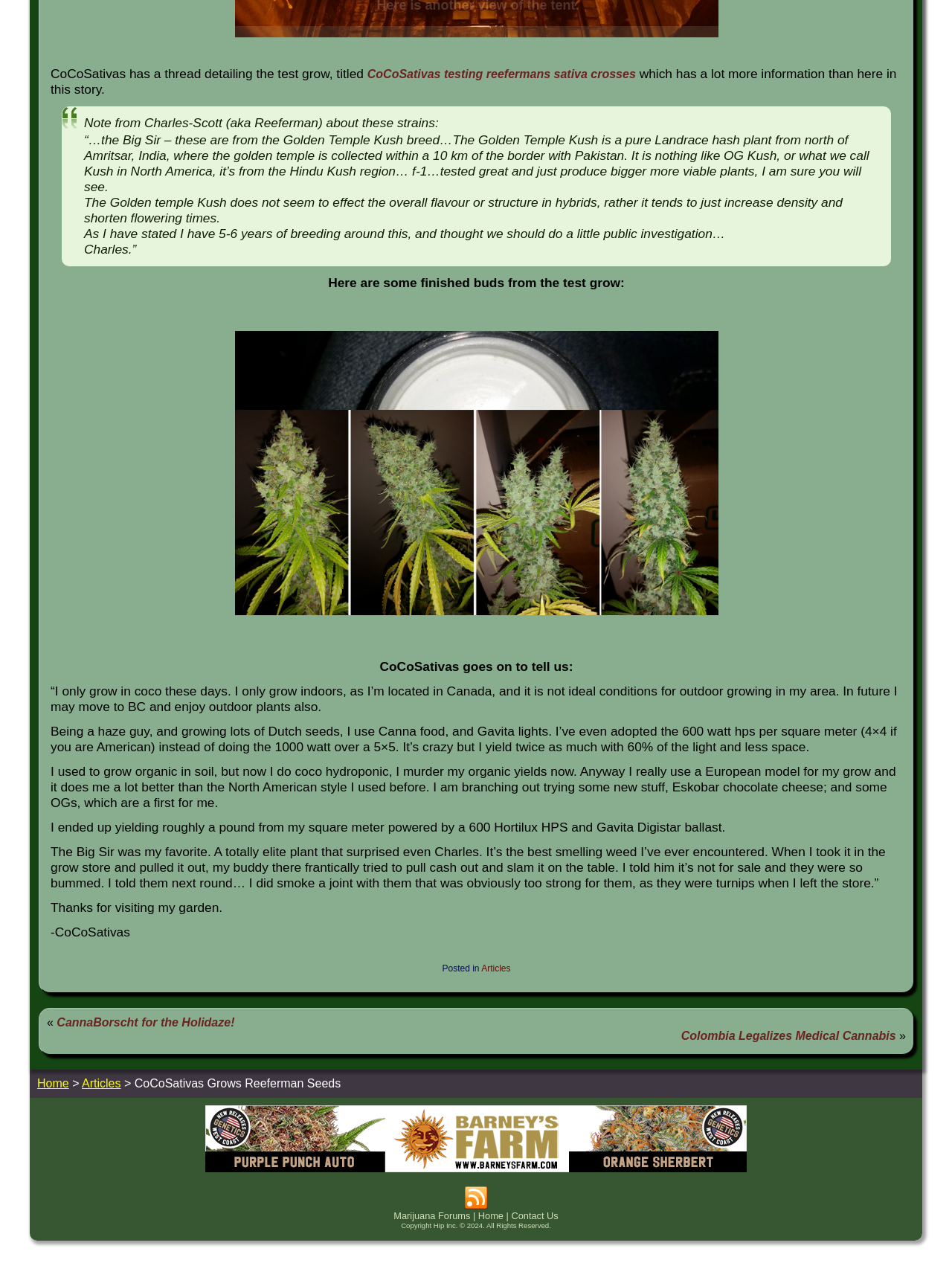What is the name of the article posted by CoCoSativas?
Please provide a single word or phrase as the answer based on the screenshot.

CoCoSativas Grows Reeferman Seeds